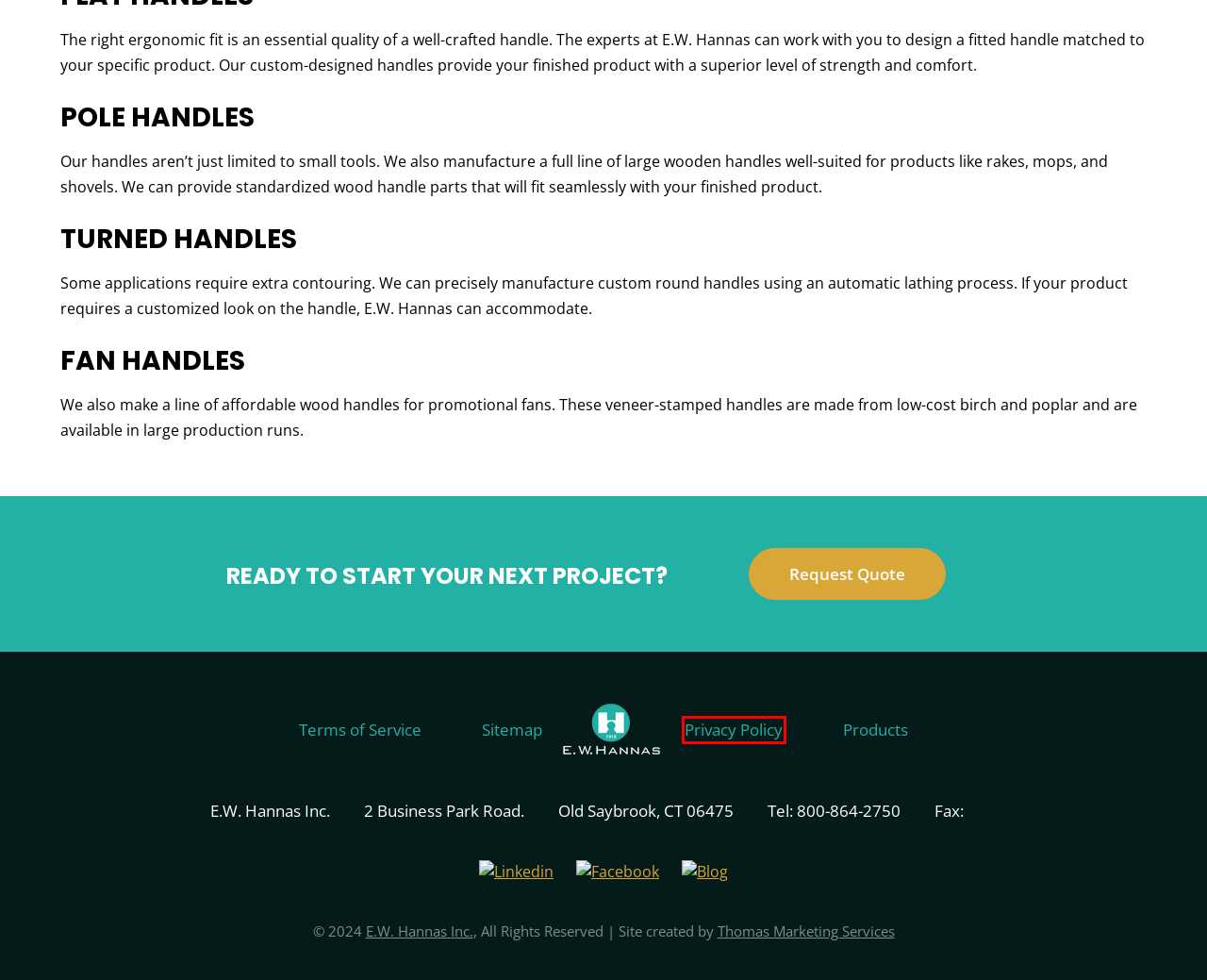You have a screenshot of a webpage with a red bounding box around an element. Choose the best matching webpage description that would appear after clicking the highlighted element. Here are the candidates:
A. Our Privacy Policy | E.W. Hannas
B. Our Terms of Service | E.W. Hannas
C. Precision Wood Components, Assemblies, & Crafts | E.W. Hannas
D. Request A Quote From Us | E.W. Hannas
E. Our Sitemap | E.W. Hannas
F. Industrial Marketing Services for Manufacturers
G. All Categories On E. W. Hannas, Inc.
H. Precision Wood Products & Assemblies | E.W. Hannas

A